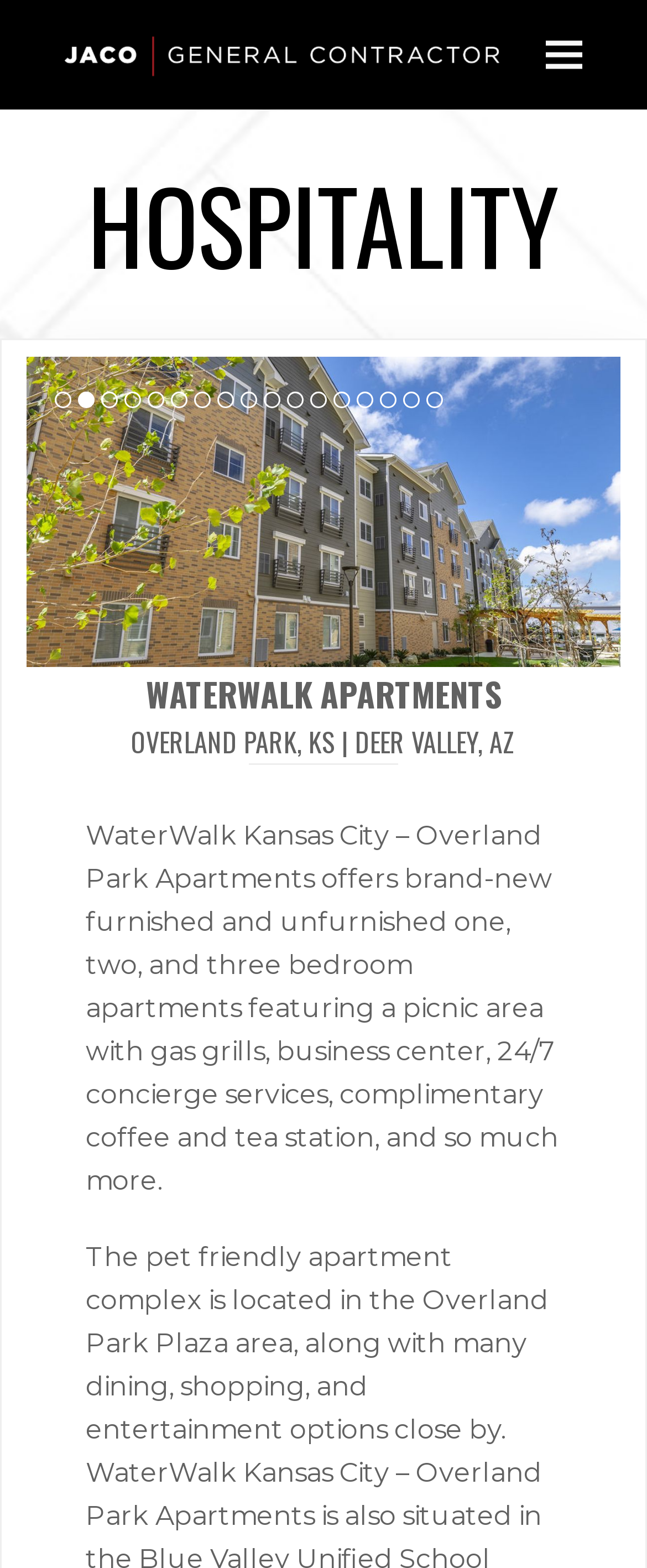Please specify the bounding box coordinates of the clickable section necessary to execute the following command: "Go to slide 1".

[0.085, 0.249, 0.11, 0.26]